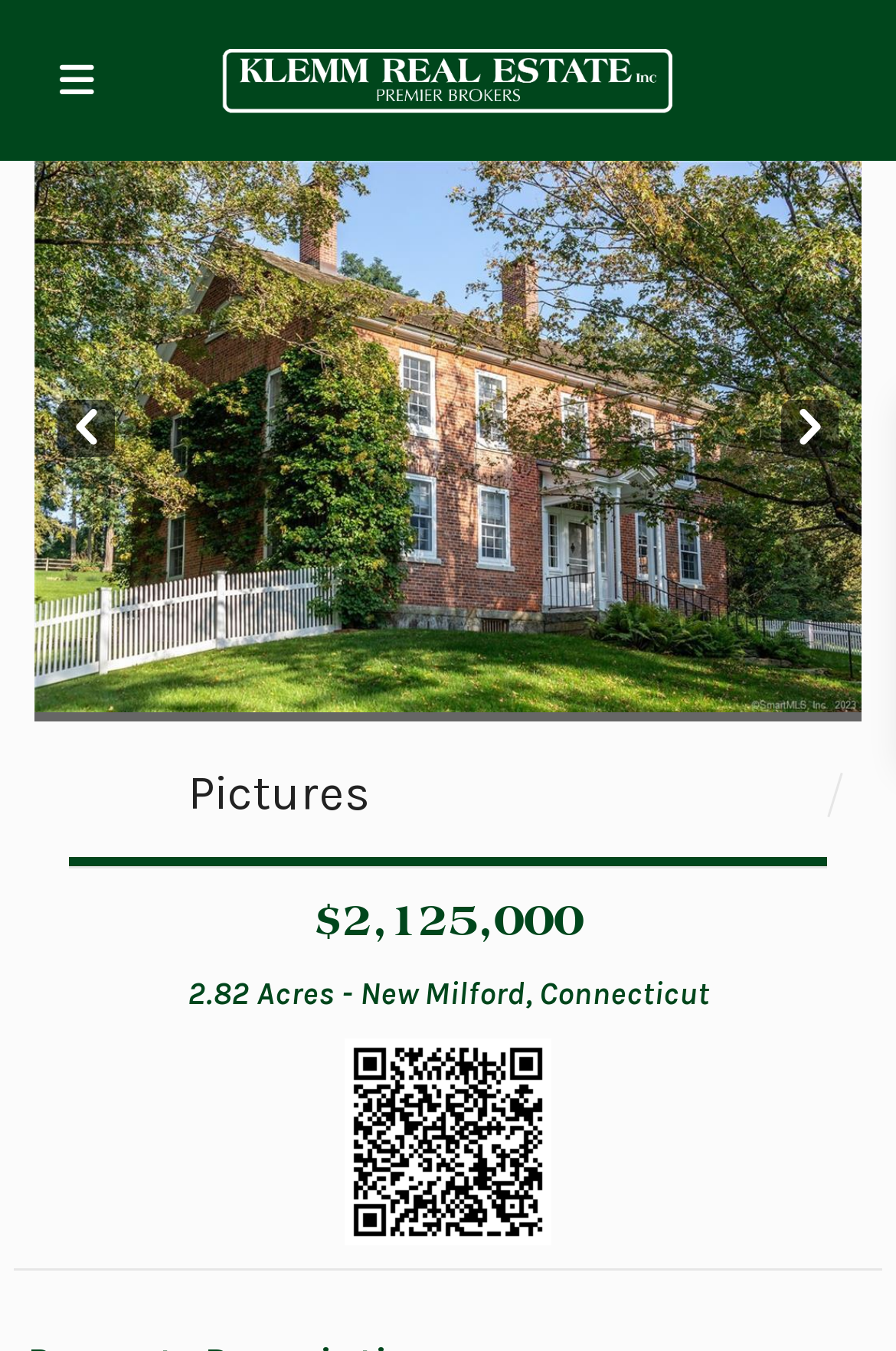How many acres of land is the property on?
Based on the image, provide a one-word or brief-phrase response.

2.82 Acres